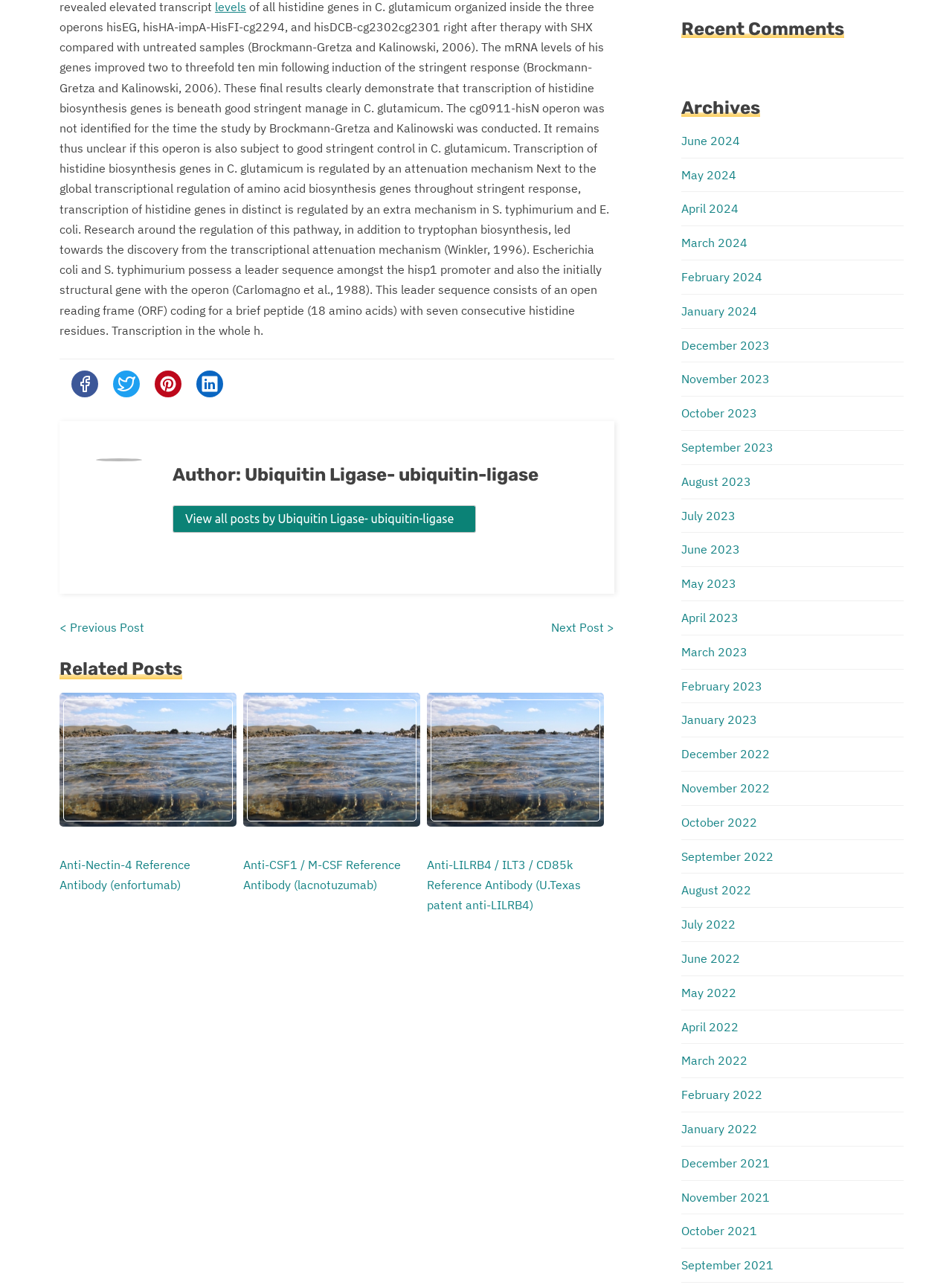Find the bounding box coordinates for the element that must be clicked to complete the instruction: "View all posts by Ubiquitin Ligase- ubiquitin-ligase". The coordinates should be four float numbers between 0 and 1, indicated as [left, top, right, bottom].

[0.195, 0.398, 0.487, 0.409]